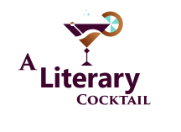What is on top of the cocktail glass?
Look at the image and provide a short answer using one word or a phrase.

Decorative garnishment